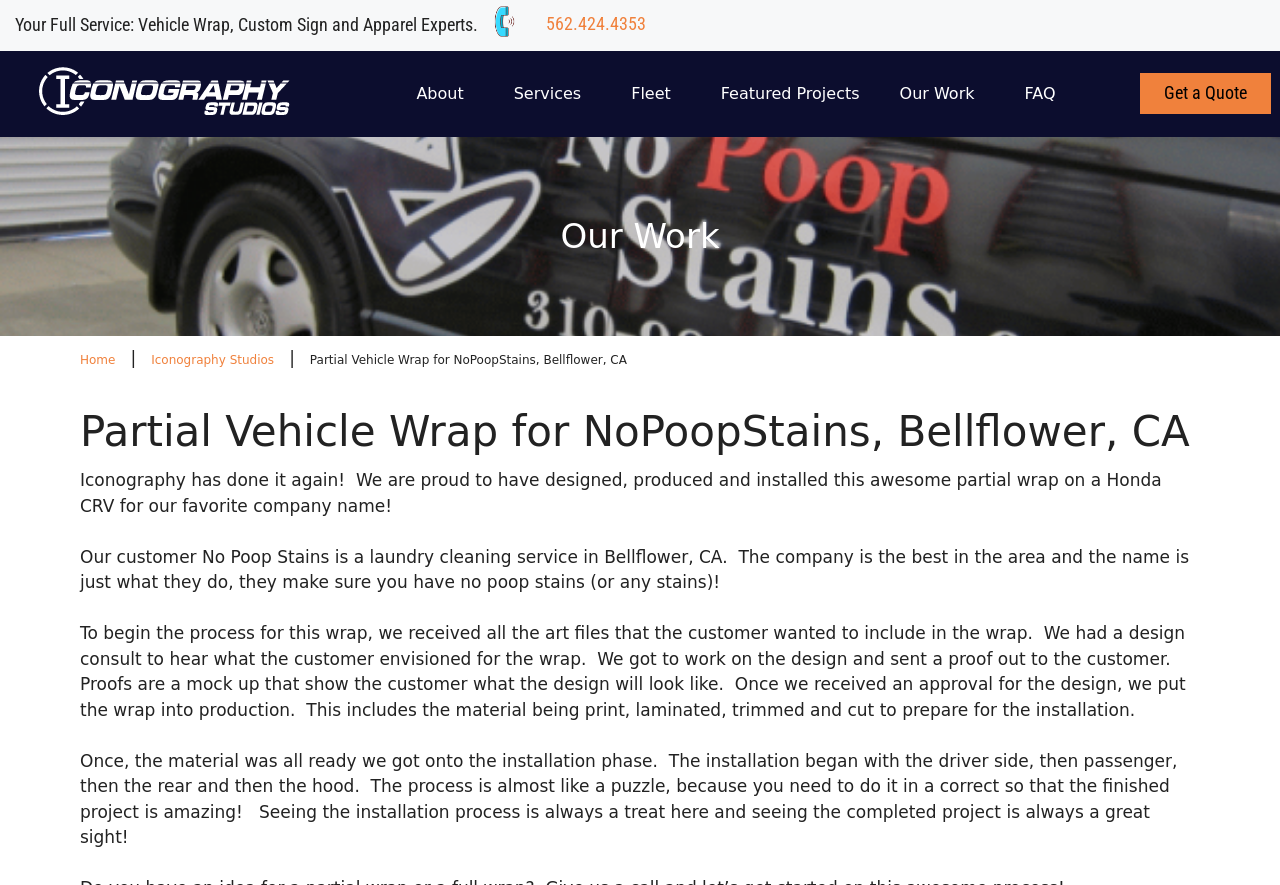Using the description "Get a Quote", locate and provide the bounding box of the UI element.

[0.891, 0.082, 0.993, 0.129]